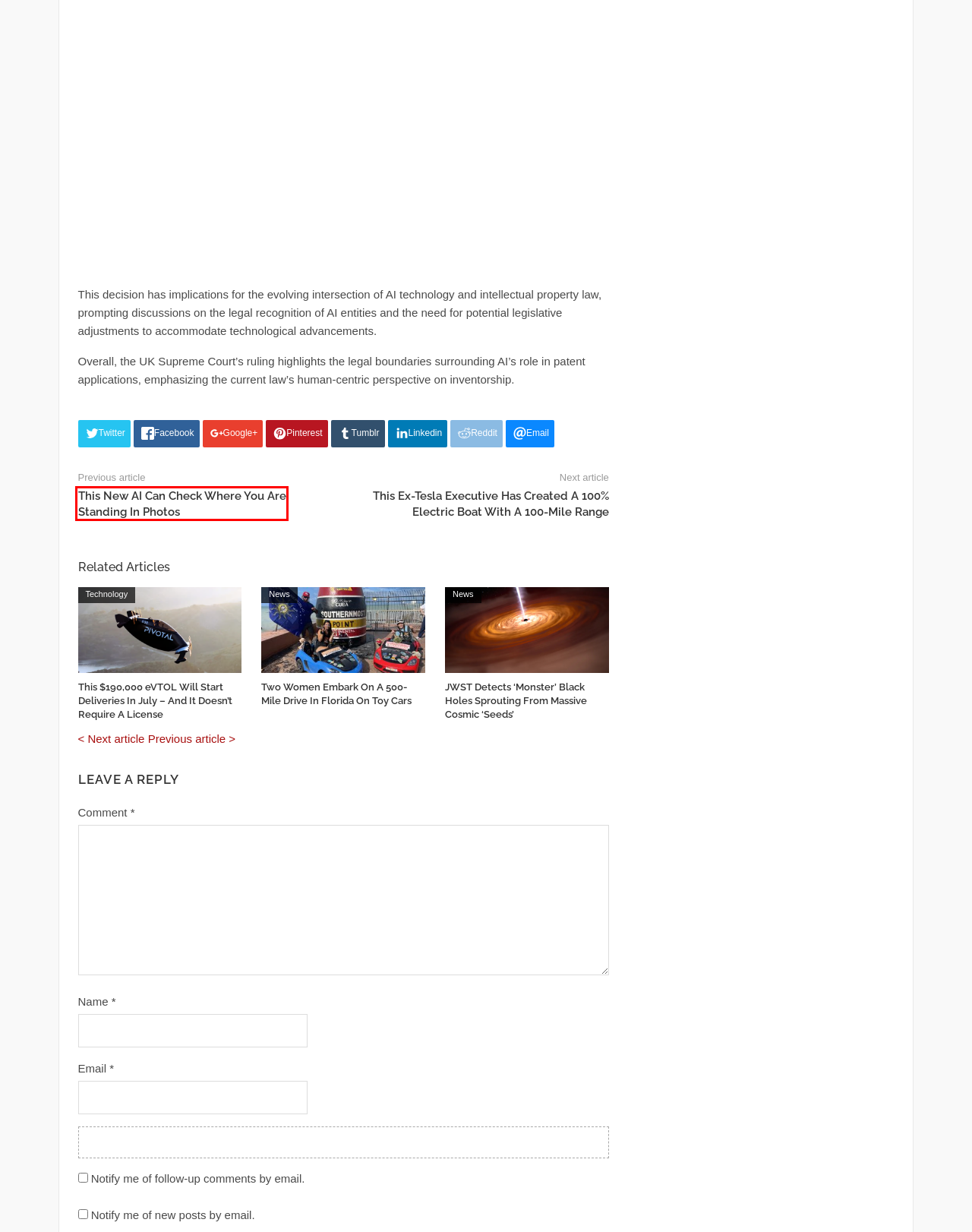You have a screenshot of a webpage where a red bounding box highlights a specific UI element. Identify the description that best matches the resulting webpage after the highlighted element is clicked. The choices are:
A. News Archives - Wonderful Engineering
B. This Ex-Tesla Executive Has Created A 100% Electric Boat Wit
C. This New AI Can Check Where You Are Standing In Photos
D. Architecture Archives - Wonderful Engineering
E. JWST Detects ‘Monster’ Black Holes Sprouting From Massiv
F. Two Women Embark On A 500-Mile Drive In Florida On Toy Cars
G. Contact Us - Wonderful Engineering - Modern News Portal
H. This $190,000 eVTOL Will Start Deliveries In July – And It

C